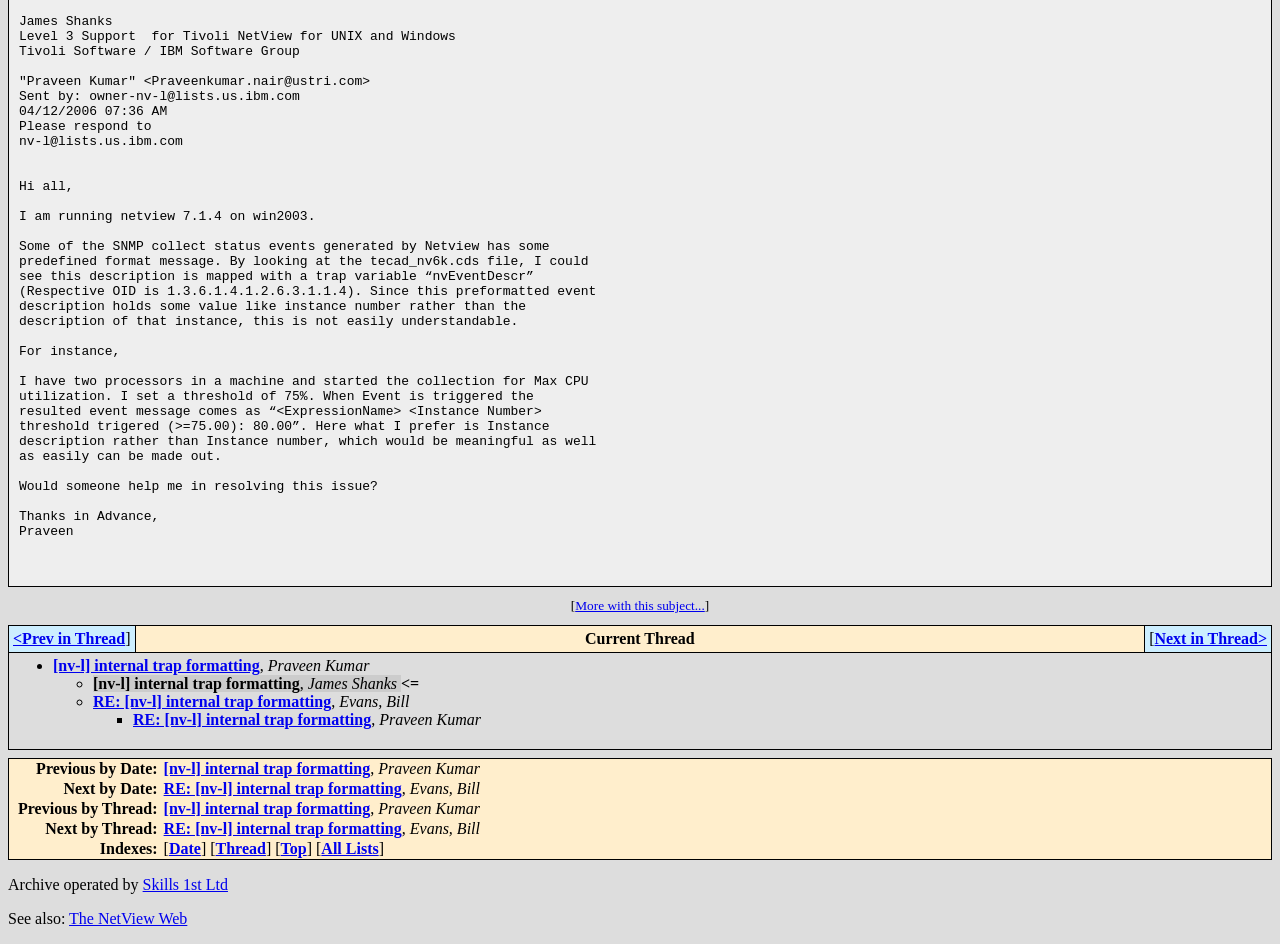Find the bounding box coordinates for the HTML element described as: "Date". The coordinates should consist of four float values between 0 and 1, i.e., [left, top, right, bottom].

[0.132, 0.89, 0.157, 0.908]